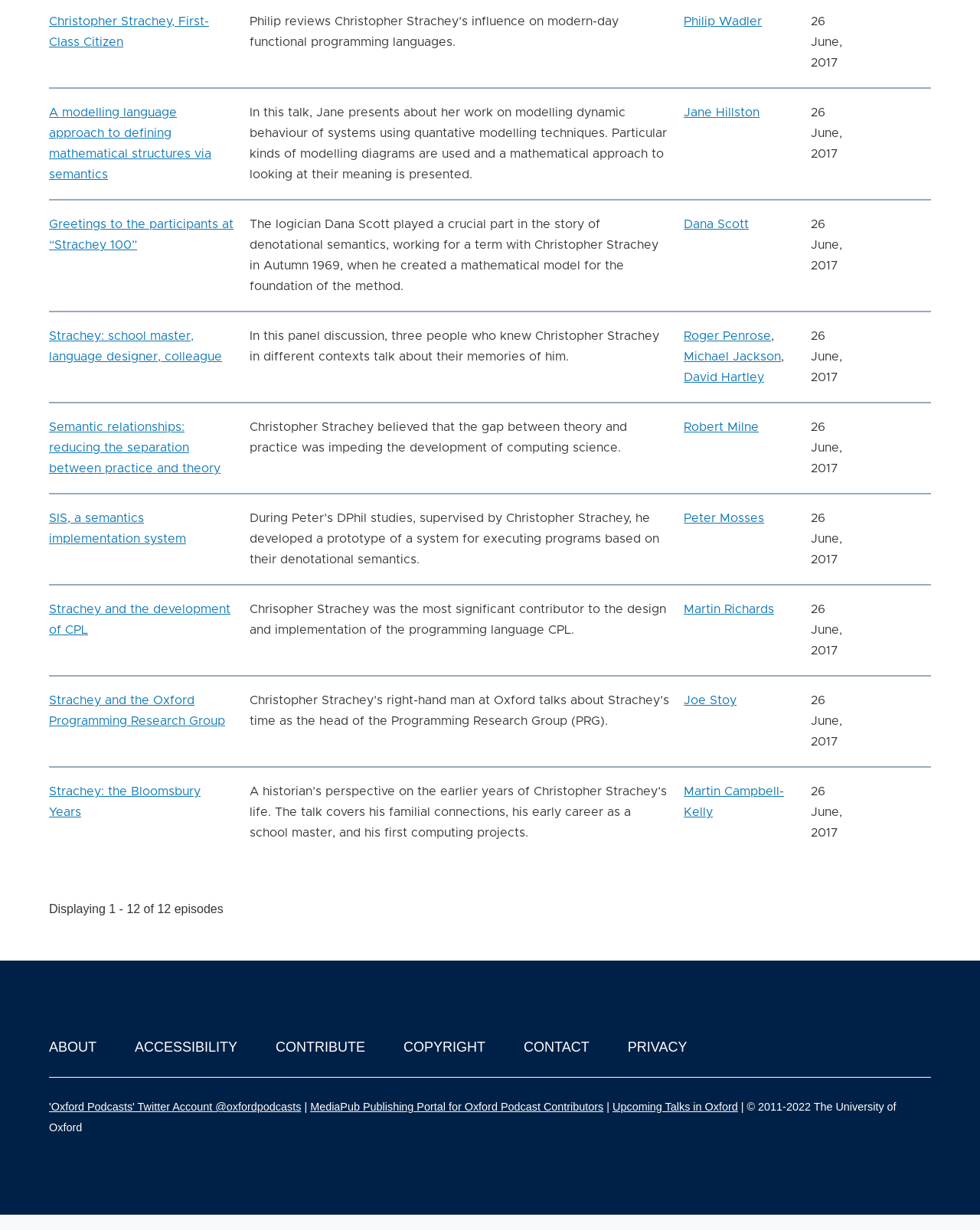What is the date of the talk by Roger Penrose, Michael Jackson, and David Hartley?
Use the information from the image to give a detailed answer to the question.

I found the answer by looking at the gridcell element with the text '26 June, 2017' which is associated with the links 'Roger Penrose', 'Michael Jackson', and 'David Hartley'.